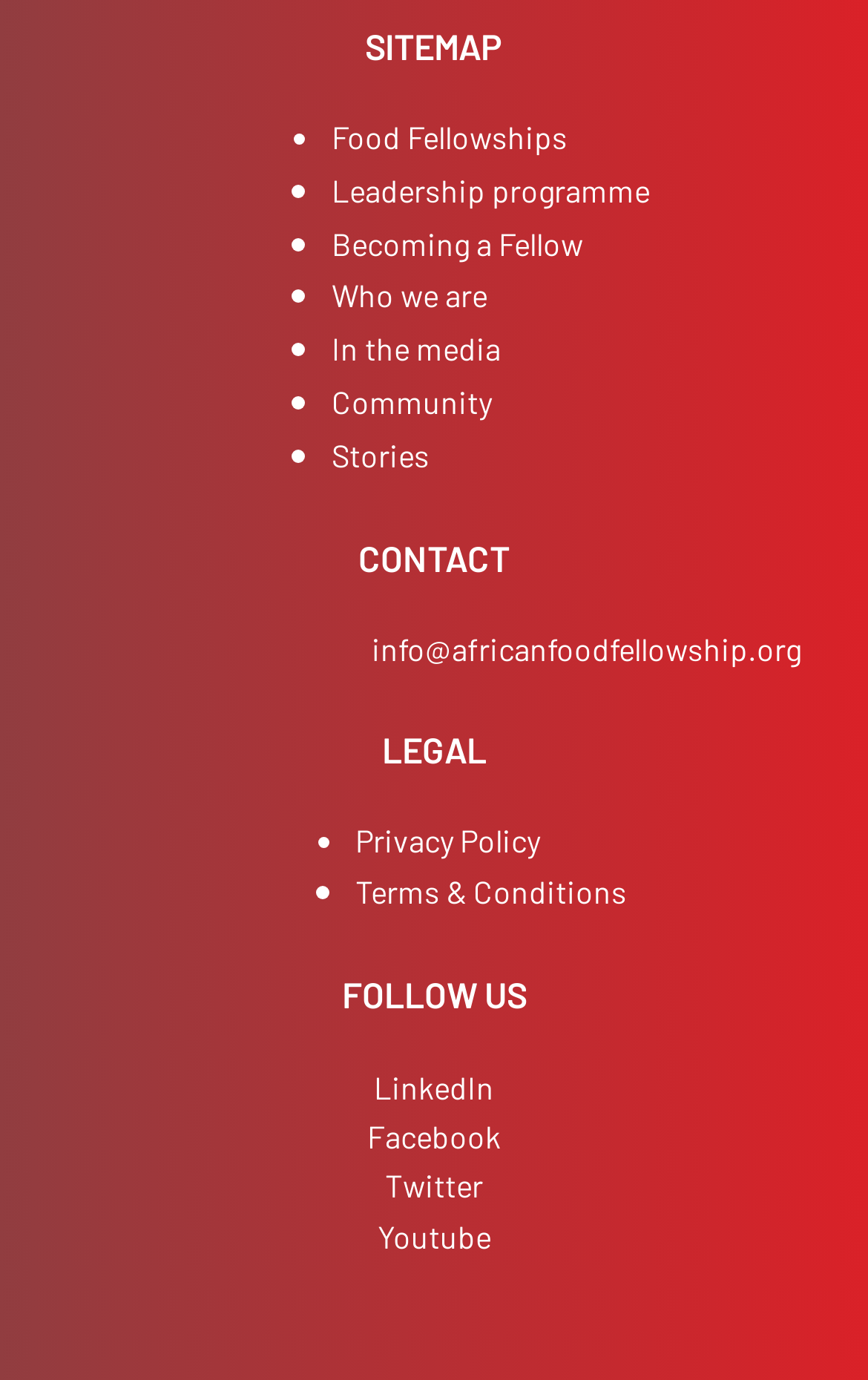Determine the bounding box coordinates of the section I need to click to execute the following instruction: "Input your email". Provide the coordinates as four float numbers between 0 and 1, i.e., [left, top, right, bottom].

None